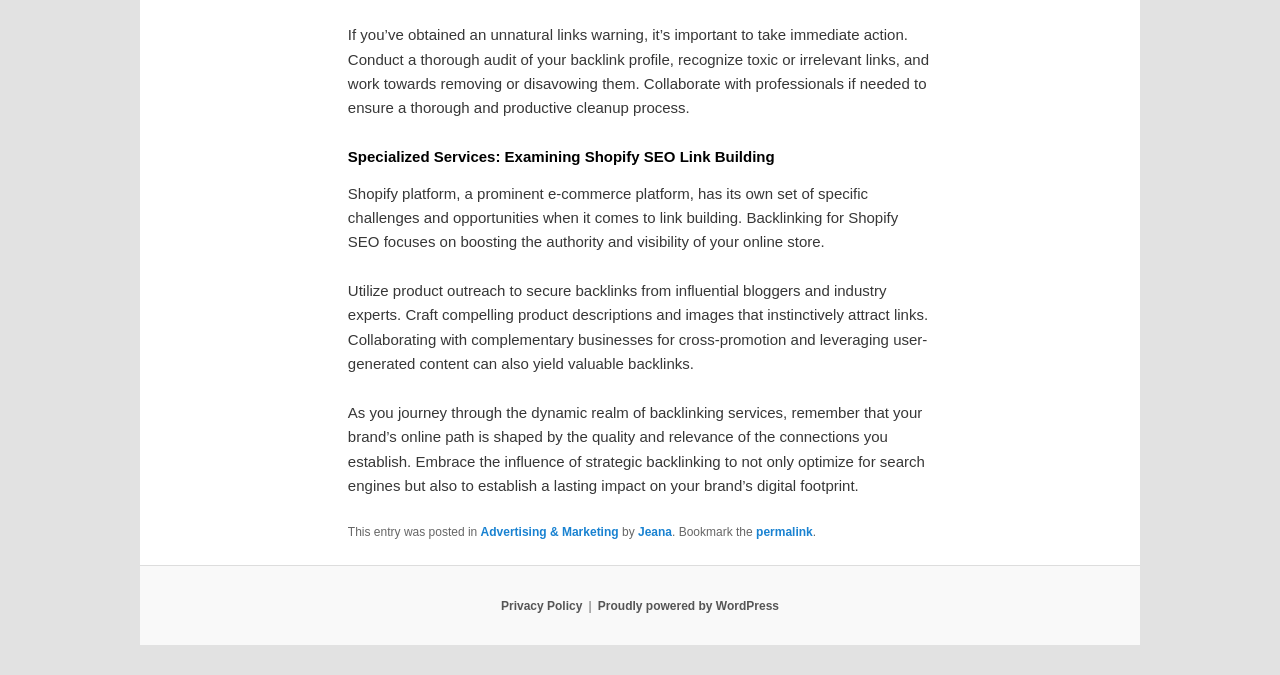What is the platform that the webpage is powered by?
Please provide a single word or phrase as the answer based on the screenshot.

WordPress